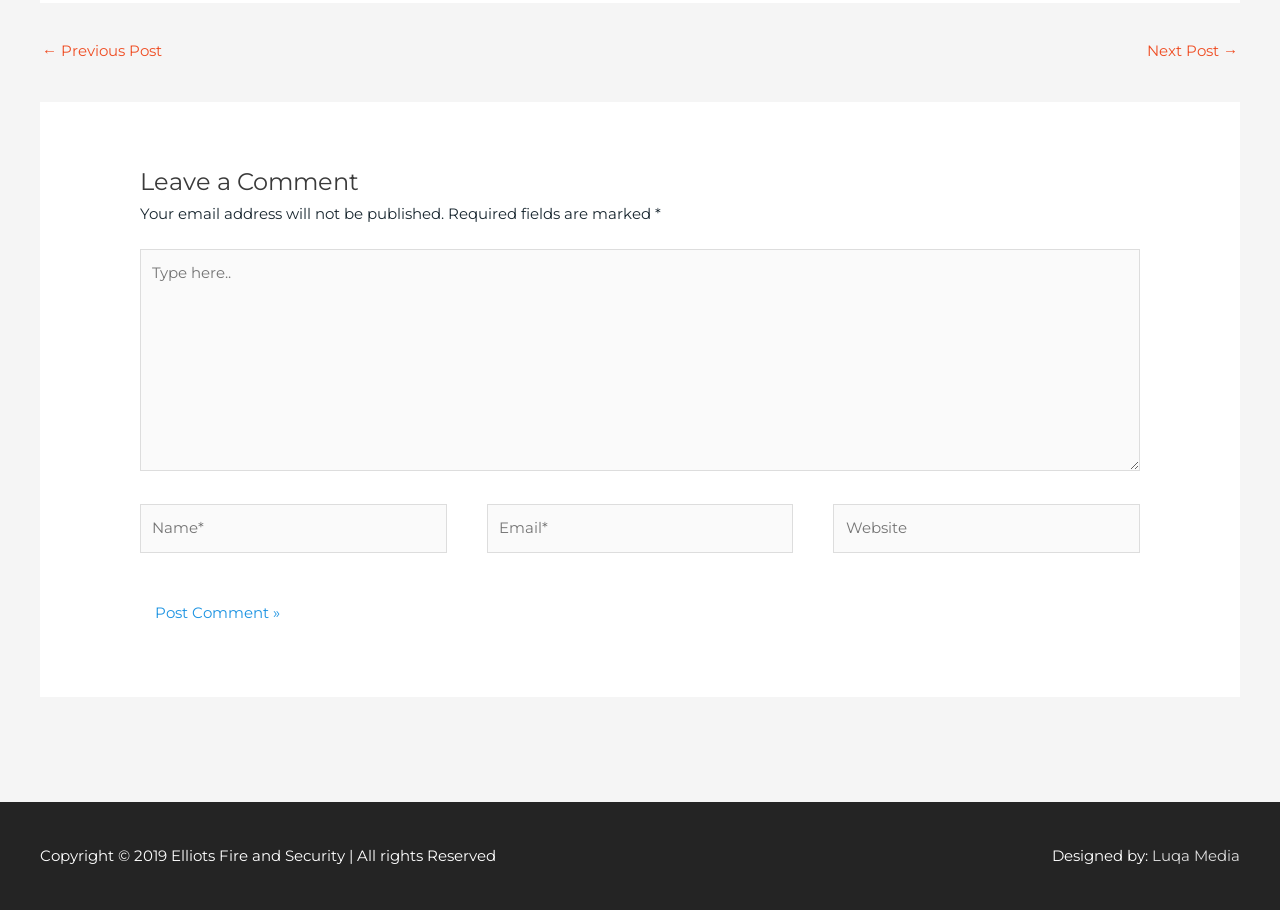Pinpoint the bounding box coordinates of the area that must be clicked to complete this instruction: "Type in the comment box".

[0.109, 0.273, 0.891, 0.518]